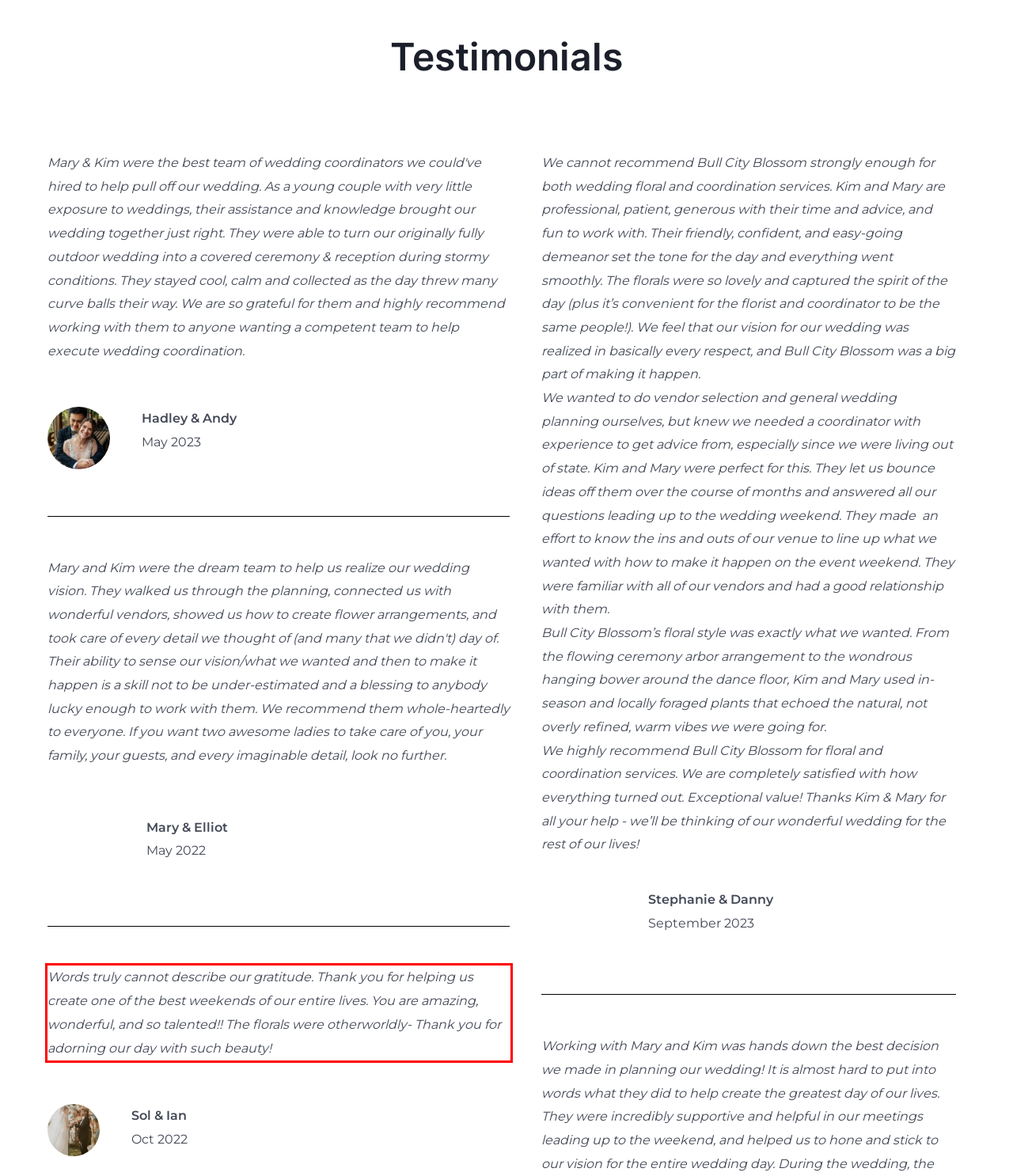You are provided with a screenshot of a webpage that includes a red bounding box. Extract and generate the text content found within the red bounding box.

Words truly cannot describe our gratitude. Thank you for helping us create one of the best weekends of our entire lives. You are amazing, wonderful, and so talented!! The florals were otherworldly- Thank you for adorning our day with such beauty!